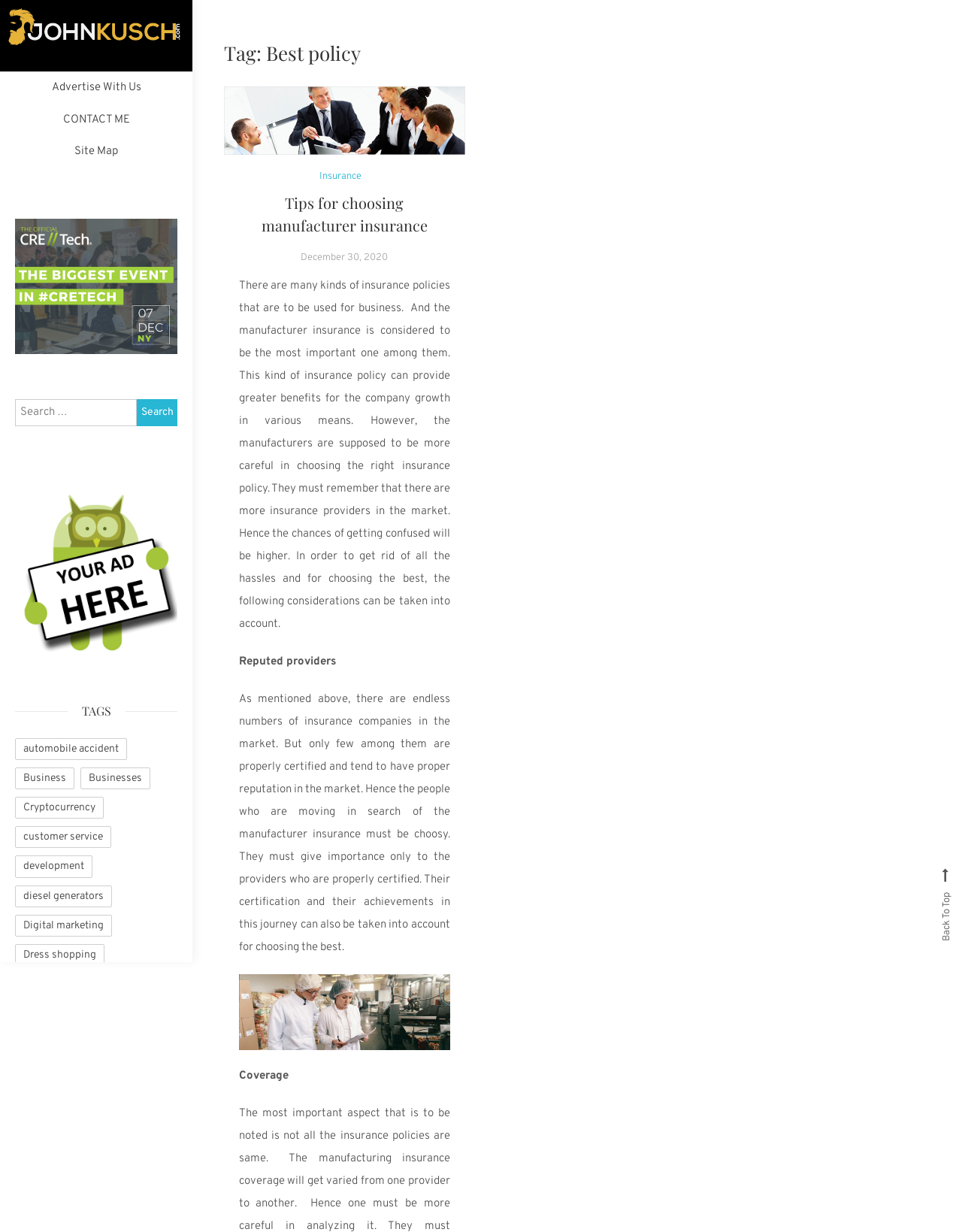Present a detailed account of what is displayed on the webpage.

This webpage is titled "Best policy Archives - Johnkusch" and appears to be a blog or article archive page. At the top left, there is a logo image and a link to "Johnkusch". Below this, there are several links to other pages, including "Advertise With Us", "CONTACT ME", and "Site Map". 

To the right of these links, there is a search bar with a button labeled "Search" and a placeholder text "Search for:". 

Below the search bar, there are several links to archived articles, each with a tag or category label, such as "automobile accident", "Business", "Cryptocurrency", and many others. These links are arranged in a vertical list, with about 30 items in total.

Further down the page, there is a heading labeled "TAGS", followed by a list of links to specific tags or categories. 

The main content of the page is an article titled "Tips for choosing manufacturer insurance". This article has a heading, followed by a brief introduction, and then several sections with subheadings, including "Reputed providers" and "Coverage". The article also includes an image labeled "Insurance For Manufacturers". 

At the very bottom of the page, there is a link labeled "Back To Top", which likely takes the user back to the top of the page.